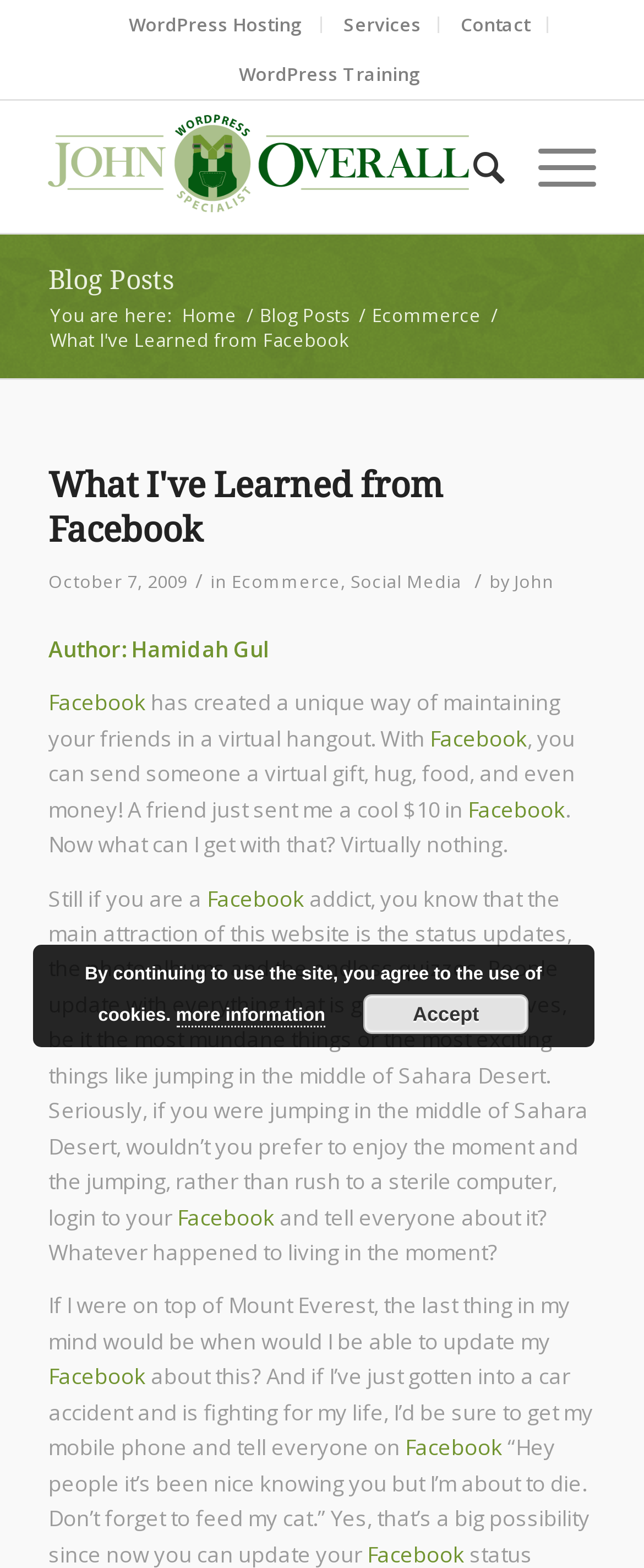Find the bounding box coordinates of the clickable element required to execute the following instruction: "Read the blog post about What I've Learned from Facebook". Provide the coordinates as four float numbers between 0 and 1, i.e., [left, top, right, bottom].

[0.075, 0.295, 0.925, 0.353]